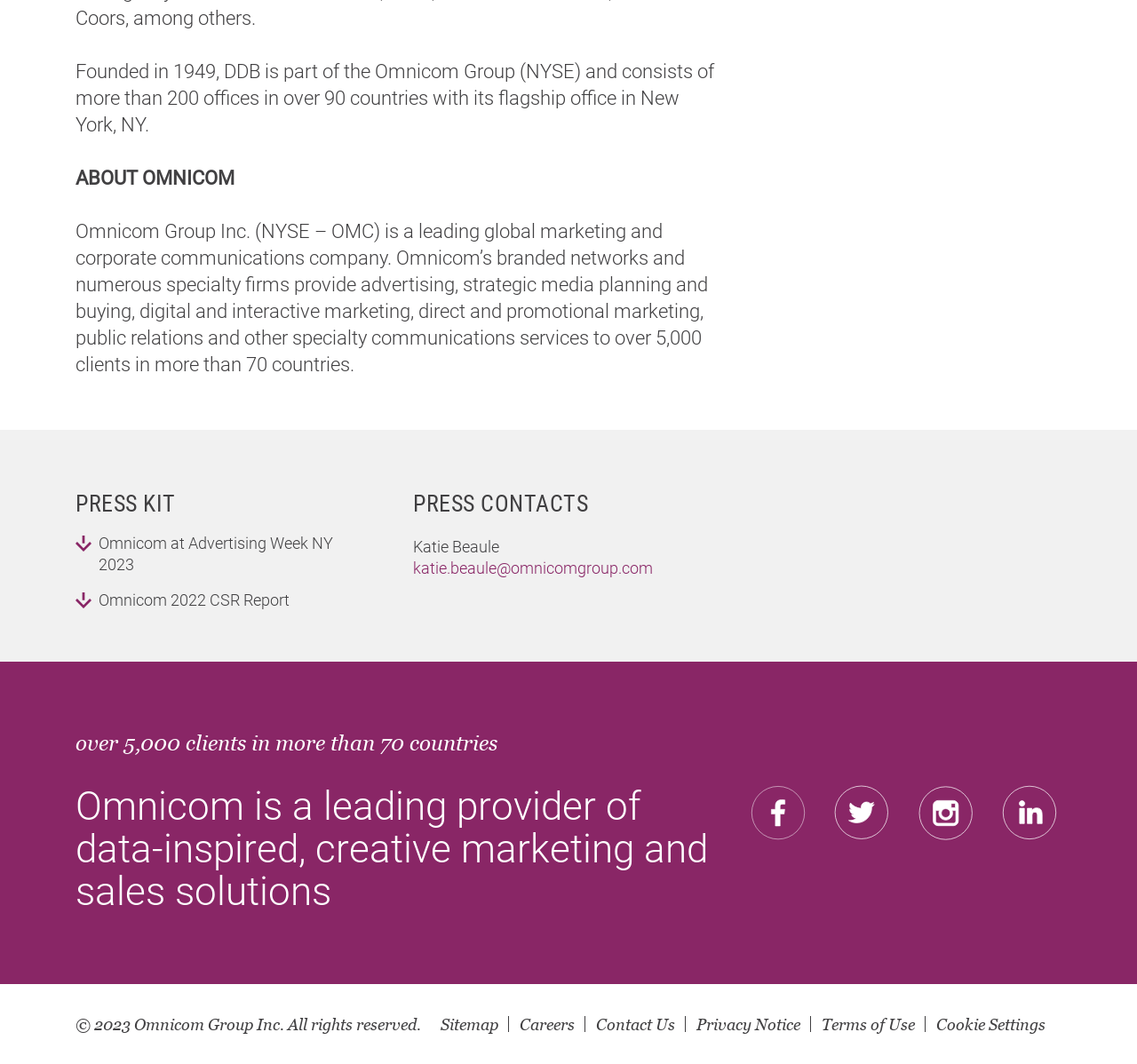What is the name of the company founded in 1949?
Based on the visual information, provide a detailed and comprehensive answer.

The answer can be found in the first StaticText element, which states 'Founded in 1949, DDB is part of the Omnicom Group (NYSE) and consists of more than 200 offices in over 90 countries with its flagship office in New York, NY.'